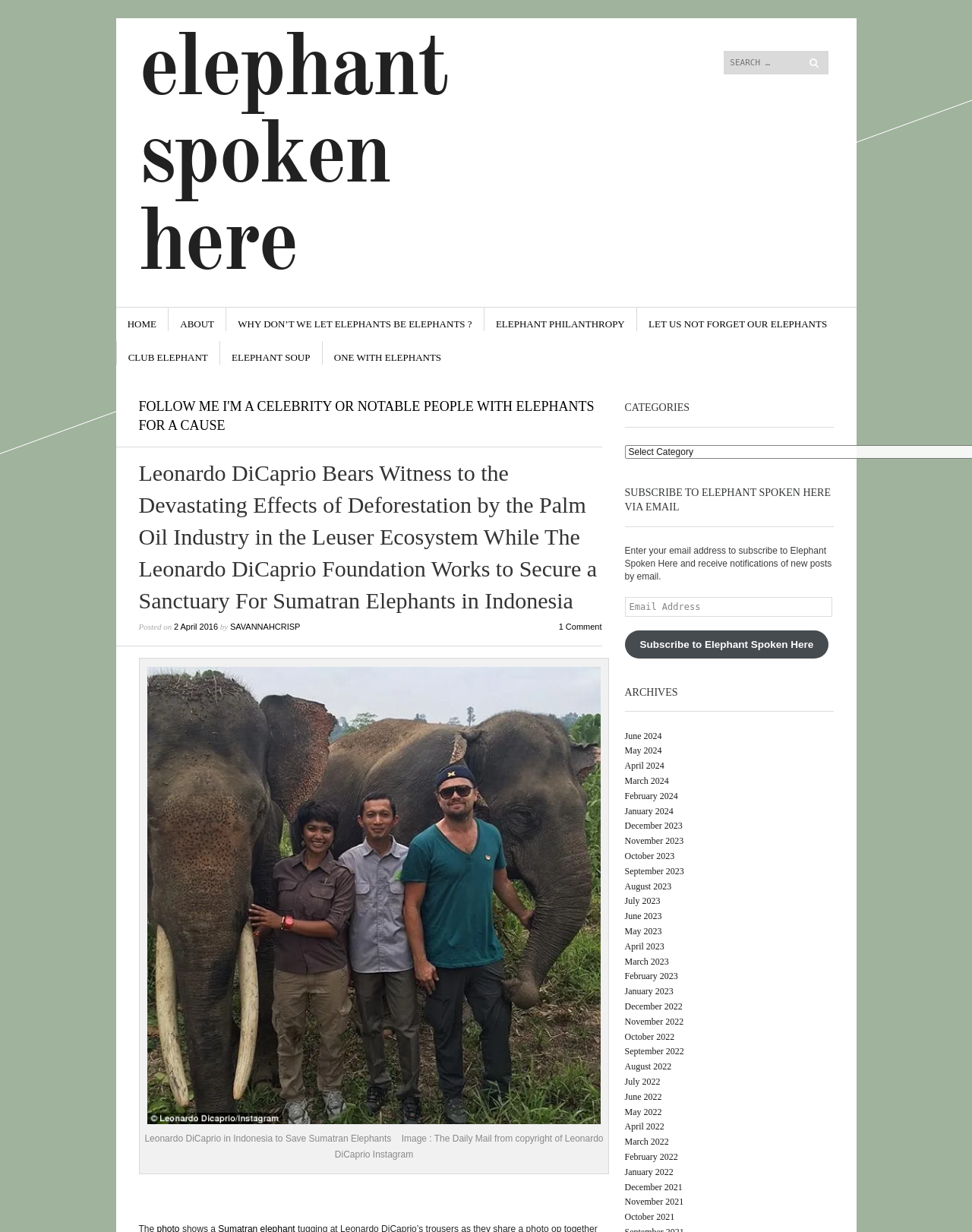What is the name of the celebrity in the article?
Please provide an in-depth and detailed response to the question.

I found the answer by looking at the heading of the article, which mentions 'Leonardo DiCaprio Bears Witness to the Devastating Effects of Deforestation...' and also by seeing the image caption that mentions 'Leonardo DiCaprio in Indonesia to Save Sumatran Elephants'.